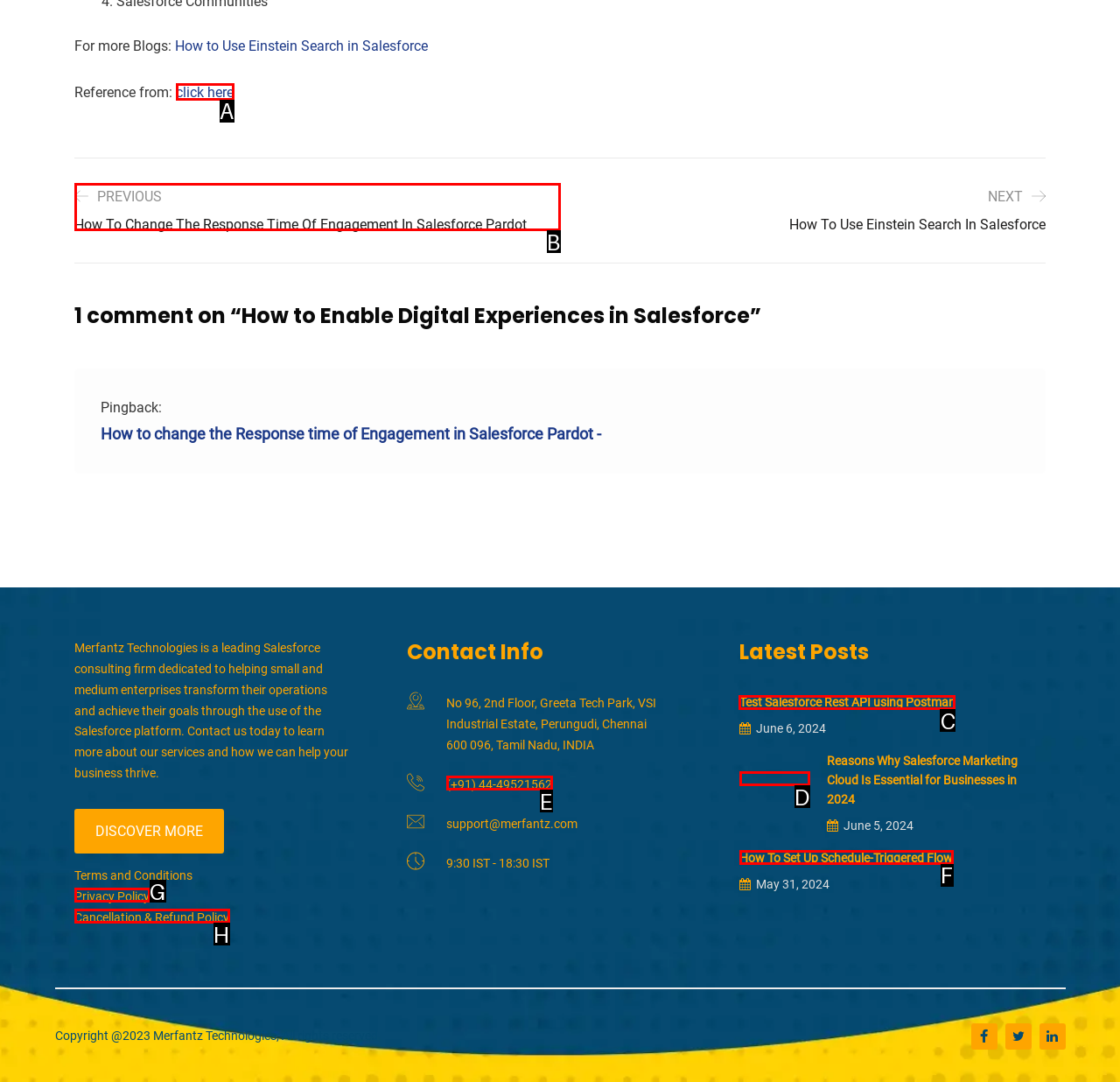Identify the HTML element that should be clicked to accomplish the task: Read the latest post 'Test Salesforce Rest API using Postman'
Provide the option's letter from the given choices.

C